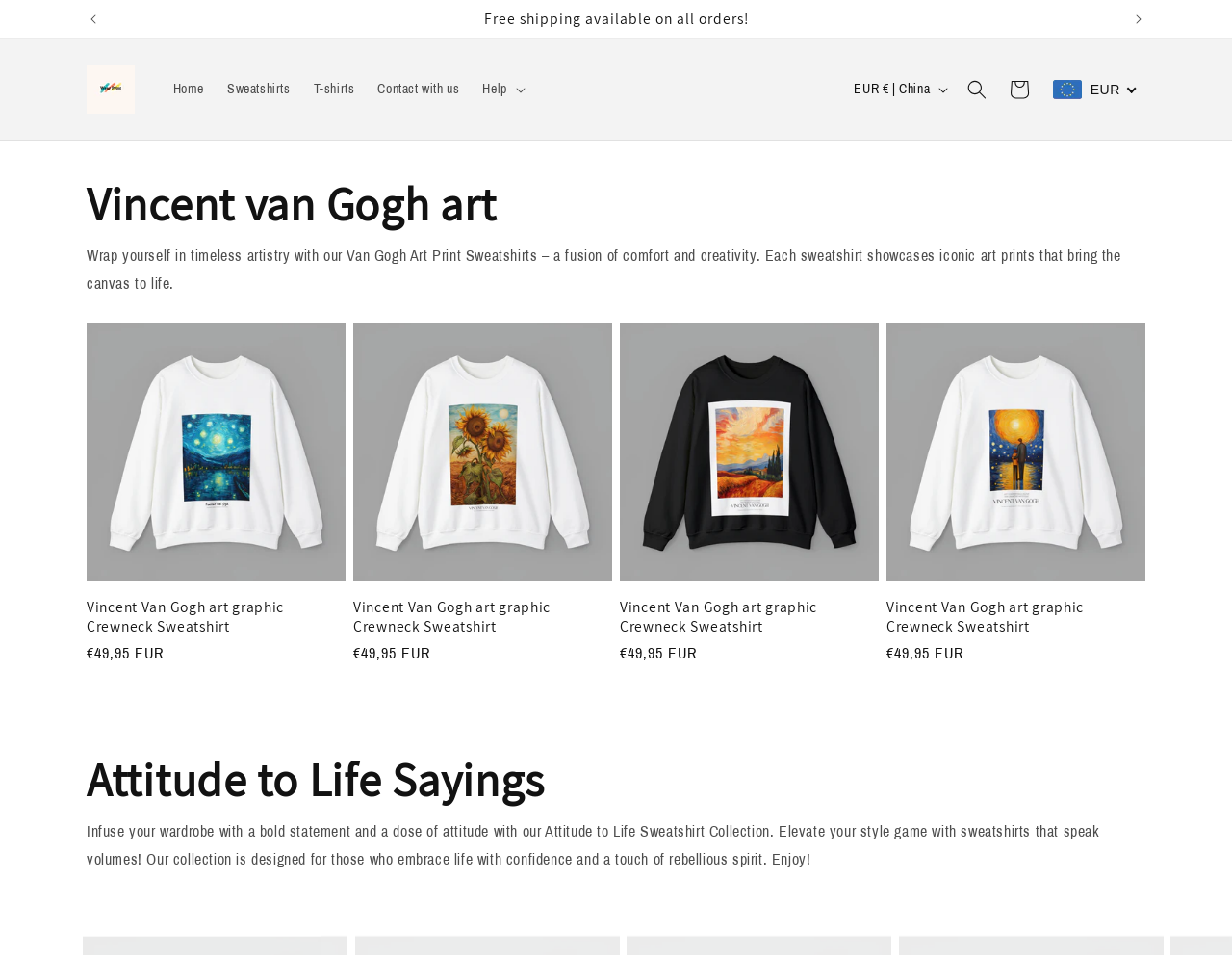Locate the bounding box coordinates of the area to click to fulfill this instruction: "Click the 'Cart' link". The bounding box should be presented as four float numbers between 0 and 1, in the order [left, top, right, bottom].

[0.81, 0.072, 0.845, 0.116]